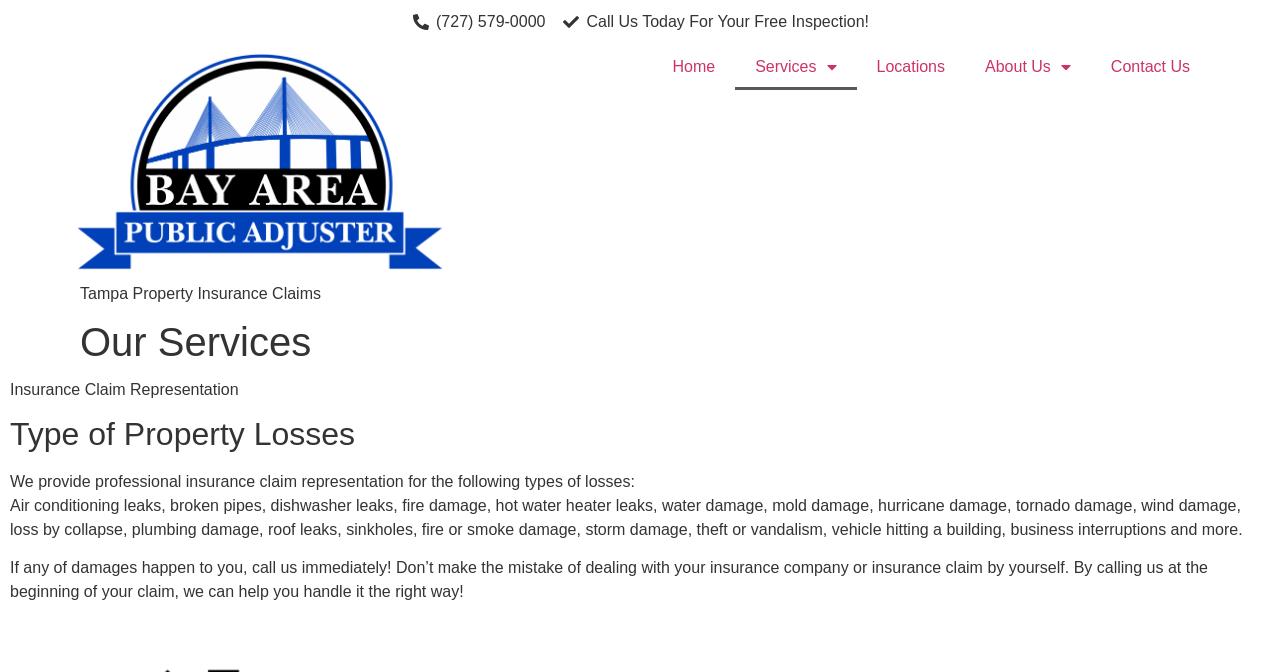What is the phone number to call for a free inspection?
Kindly offer a detailed explanation using the data available in the image.

I found the phone number by looking at the top section of the webpage, where it says 'Call Us Today For Your Free Inspection!' next to the phone number (727) 579-0000.